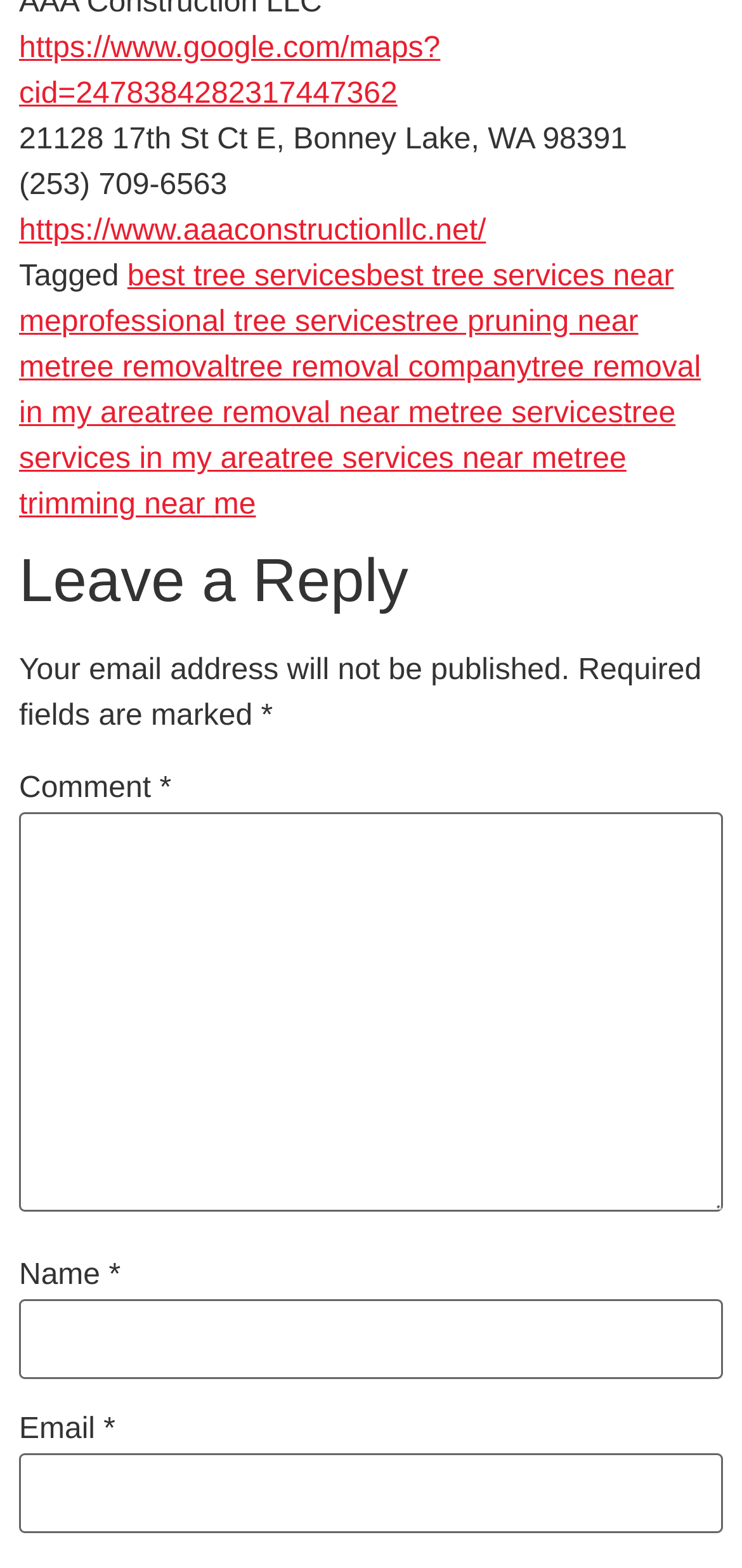Provide a brief response to the question using a single word or phrase: 
What is the phone number of the business?

(253) 709-6563